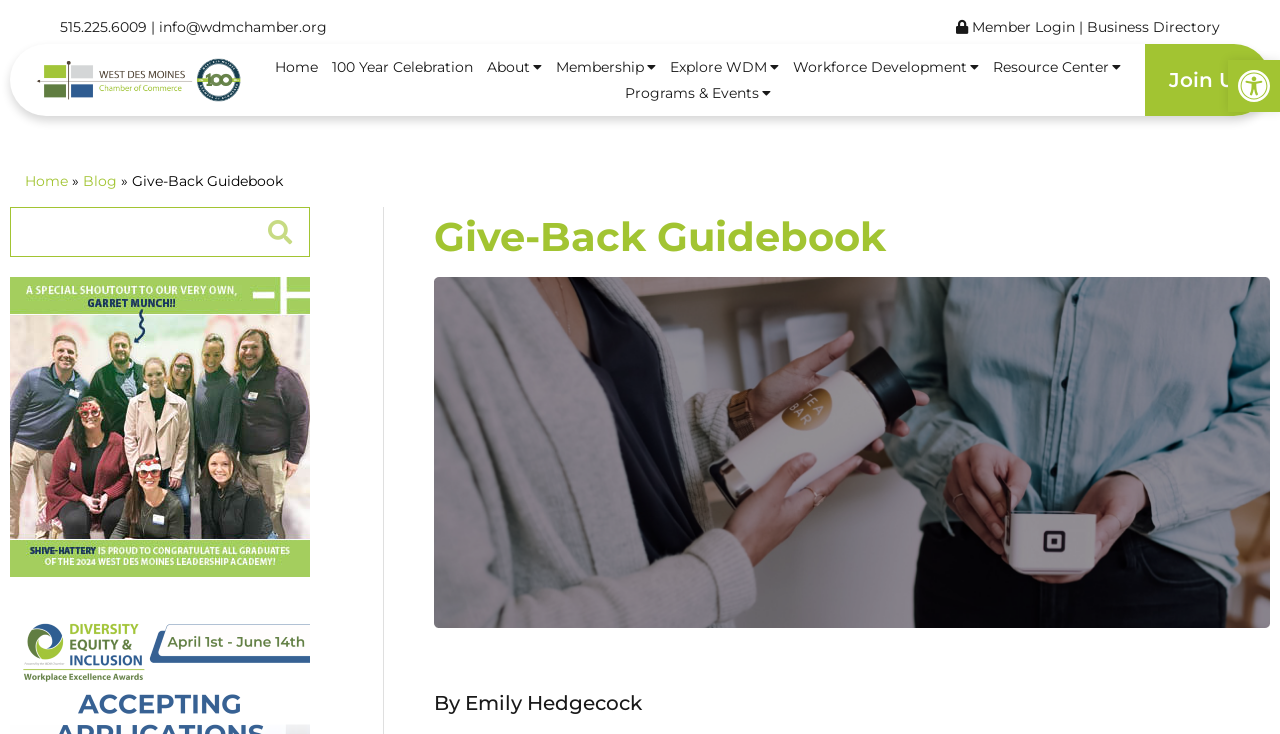Refer to the screenshot and answer the following question in detail:
What is the phone number on the top left?

I found the phone number by looking at the top left section of the webpage, where I saw a heading element with the text '515.225.6009 | info@wdmchamber.org'. The phone number is the first part of this text.